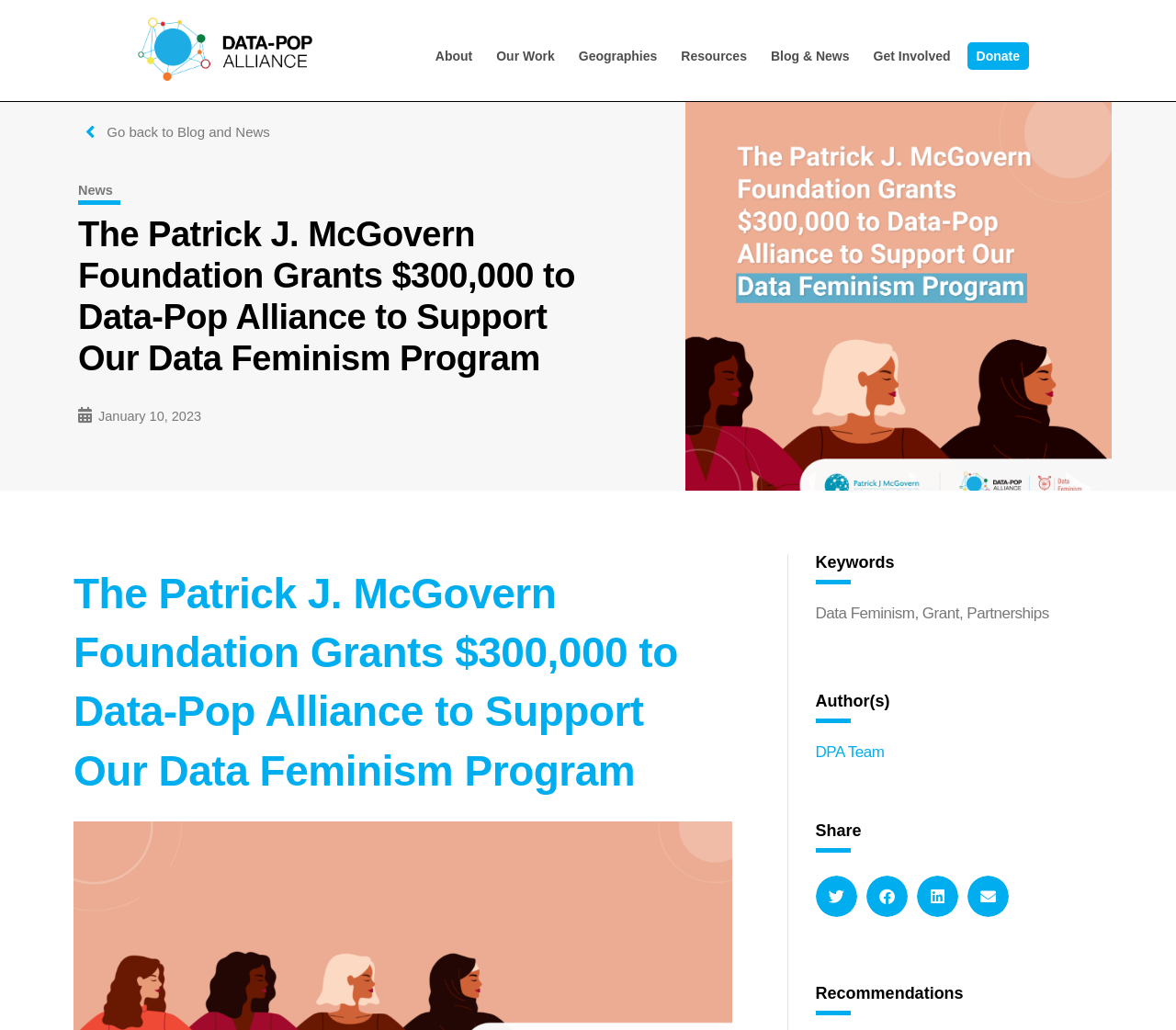Determine the bounding box coordinates for the UI element with the following description: "DPA Team". The coordinates should be four float numbers between 0 and 1, represented as [left, top, right, bottom].

[0.693, 0.722, 0.752, 0.739]